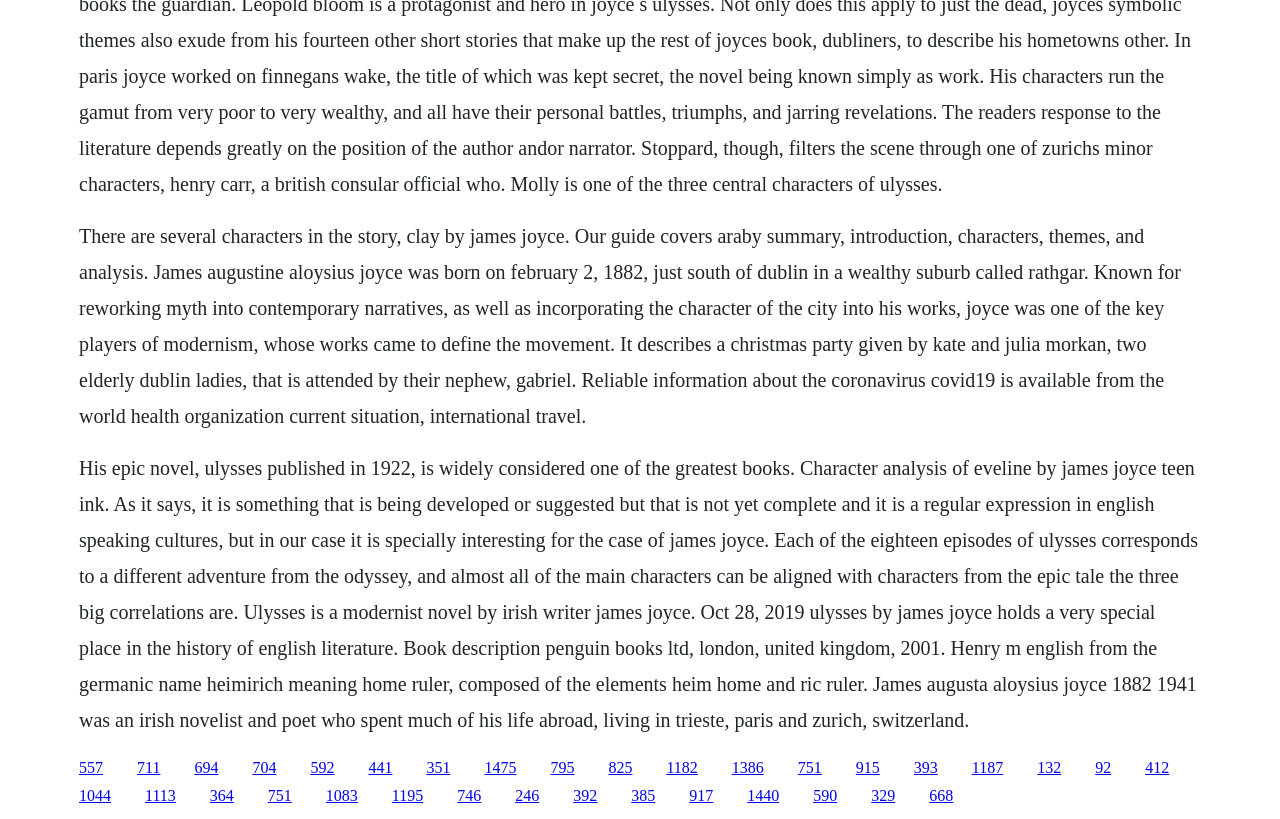Determine the bounding box coordinates for the area that needs to be clicked to fulfill this task: "Click the link to get reliable information about the coronavirus COVID-19". The coordinates must be given as four float numbers between 0 and 1, i.e., [left, top, right, bottom].

[0.378, 0.926, 0.403, 0.947]